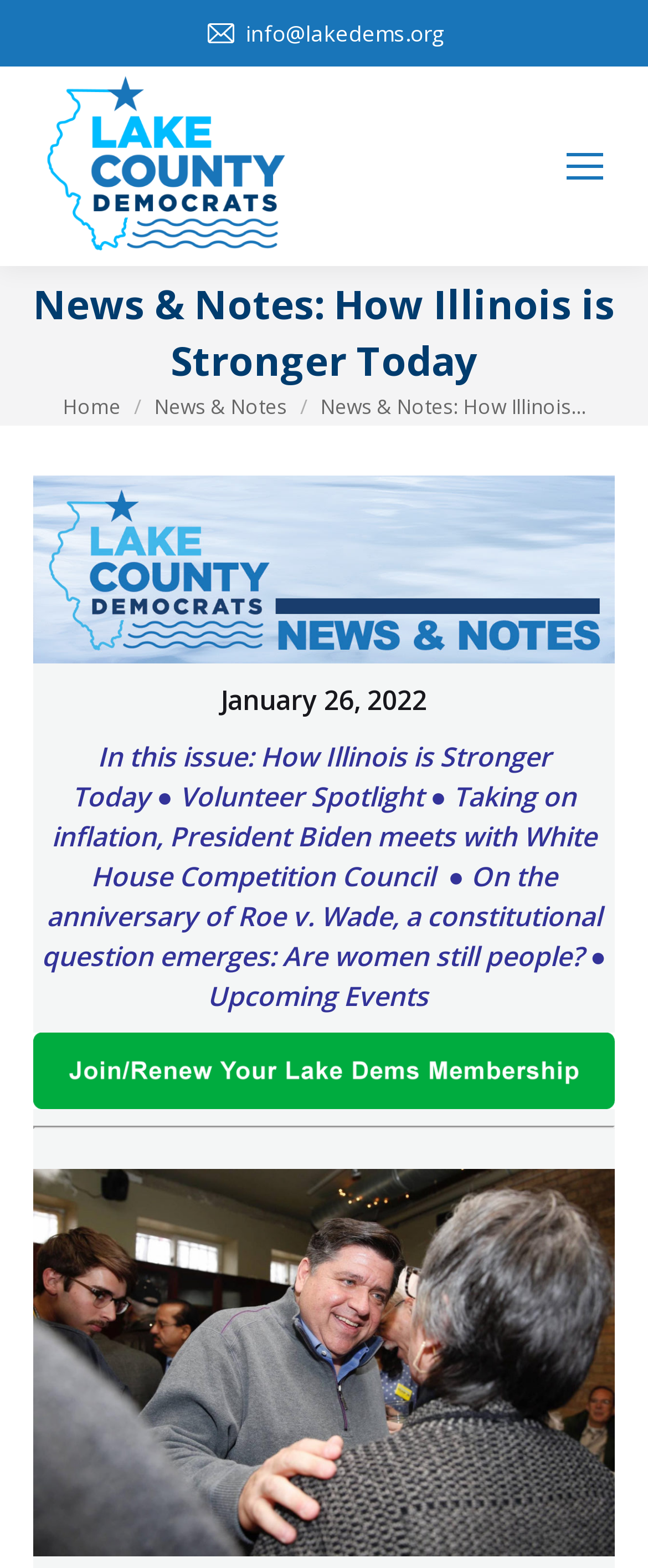Describe all the key features and sections of the webpage thoroughly.

The webpage is about the Lake County Democrats, with a focus on news and notes. At the top left, there is a logo of Lake County Democrats, accompanied by a link to the organization's homepage. To the right of the logo, there is a mobile menu icon. 

Below the logo, there is a heading that reads "News & Notes: How Illinois is Stronger Today". Underneath this heading, there is a breadcrumb navigation menu with links to "Home" and "News & Notes". 

On the right side of the breadcrumb menu, there is a brief summary of the news and notes, which includes the date "January 26, 2022". Below the date, there is a longer text that summarizes the content of the news and notes, including topics such as how Illinois is stronger today, volunteer spotlight, taking on inflation, and the anniversary of Roe v. Wade. 

At the bottom of the page, there is a horizontal separator, followed by an empty heading. There is also an email address "info@lakedems.org" located at the top right corner of the page.